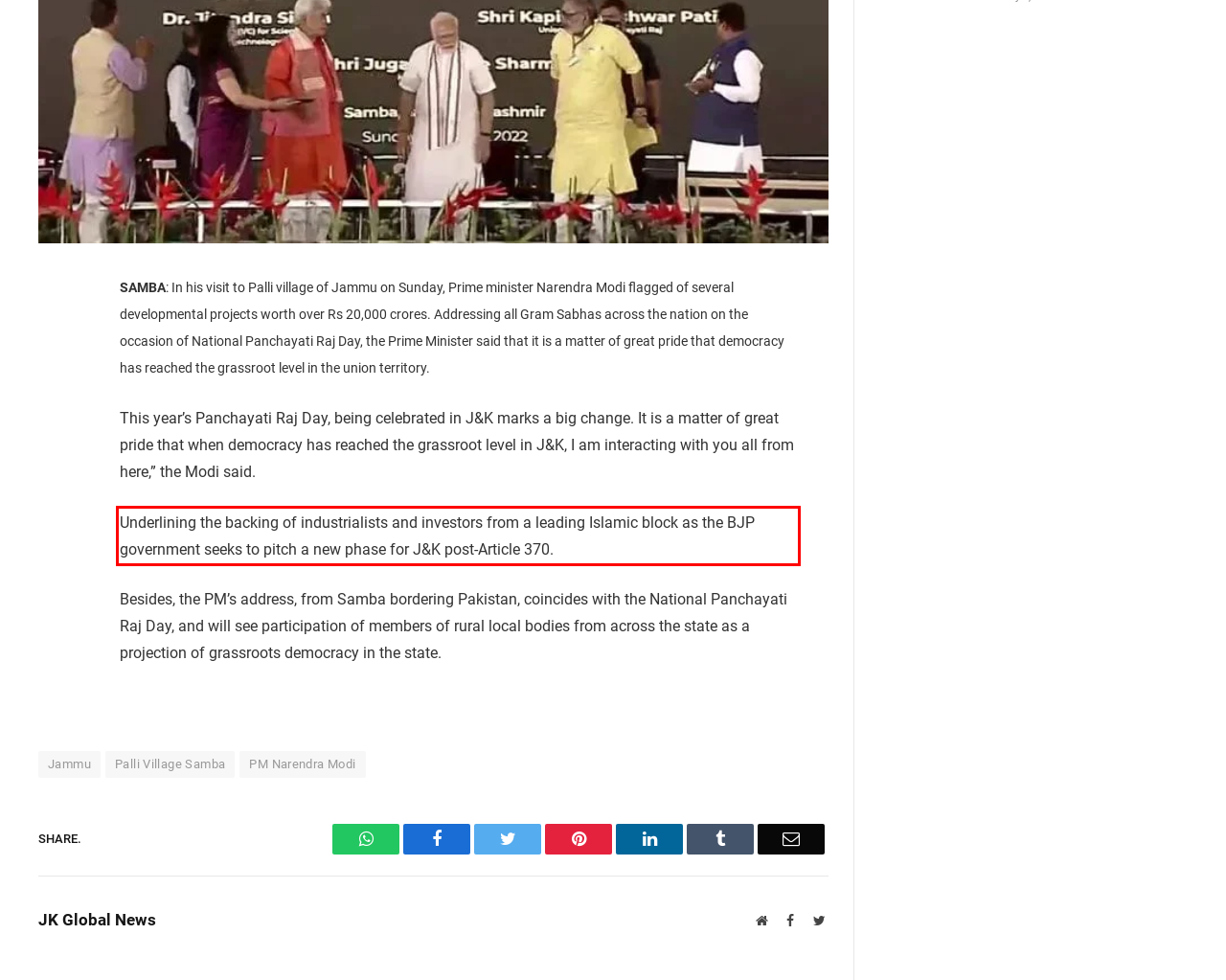You are provided with a screenshot of a webpage that includes a UI element enclosed in a red rectangle. Extract the text content inside this red rectangle.

Underlining the backing of industrialists and investors from a leading Islamic block as the BJP government seeks to pitch a new phase for J&K post-Article 370.